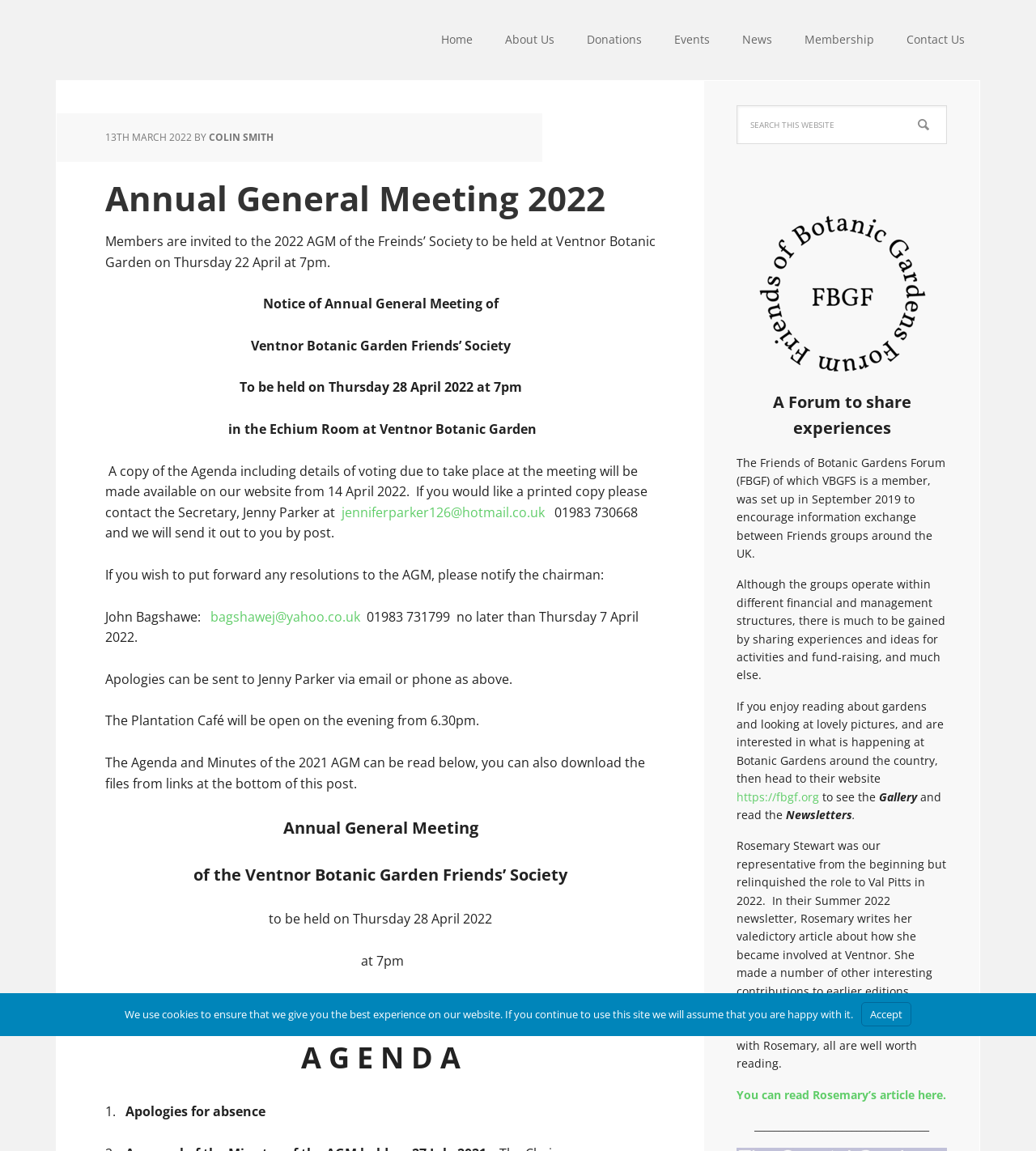Analyze the image and give a detailed response to the question:
What is the email address of the Secretary, Jenny Parker?

The answer can be found in the paragraph that mentions 'If you would like a printed copy please contact the Secretary, Jenny Parker at...' which provides her email address.